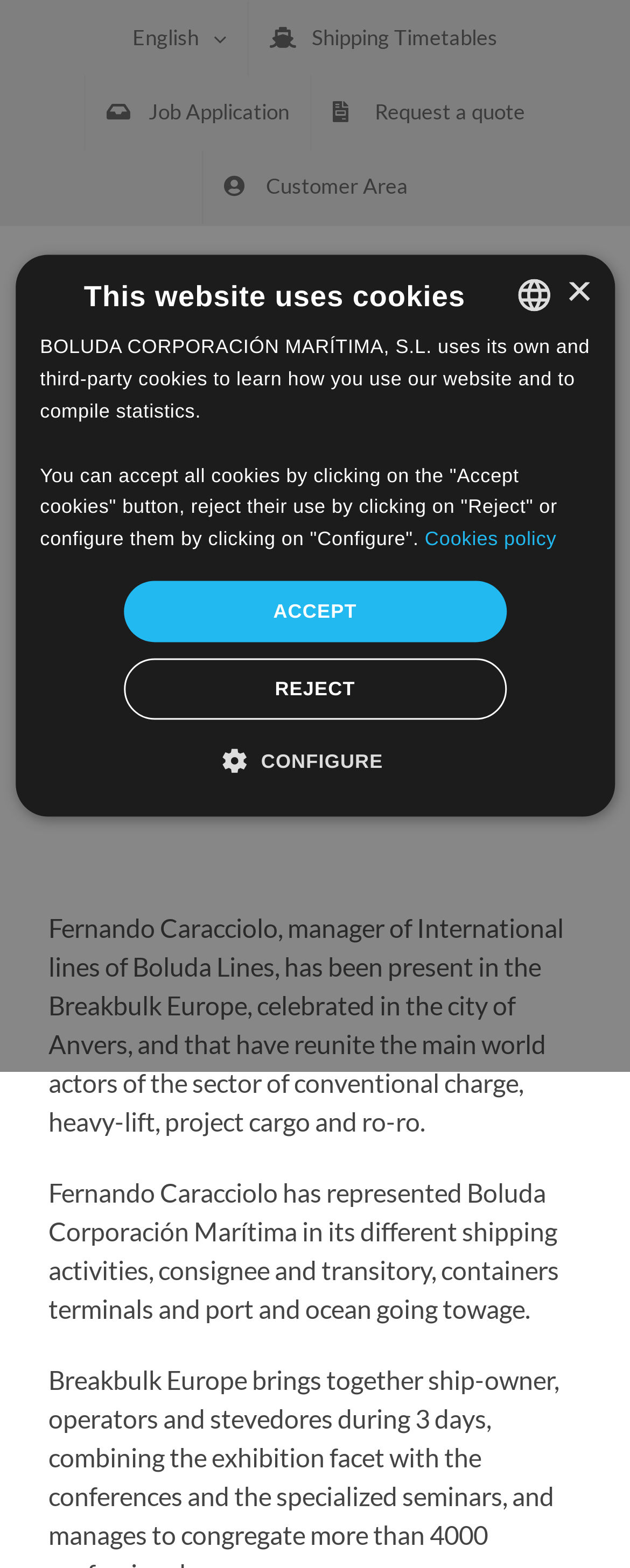Determine the bounding box coordinates of the UI element described by: "alt="Boluda Corporación Marítima Logo"".

[0.077, 0.165, 0.526, 0.212]